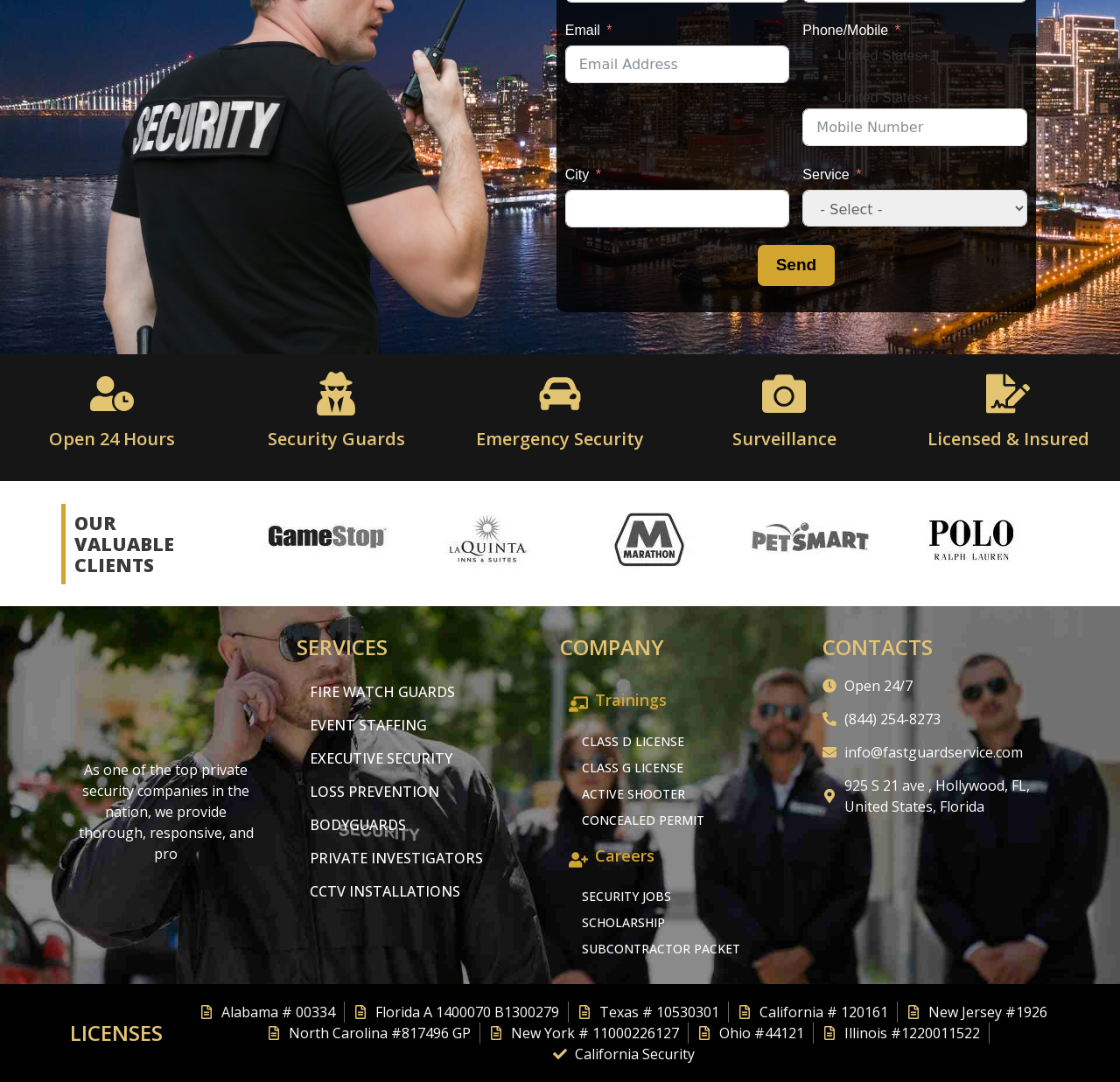Please mark the bounding box coordinates of the area that should be clicked to carry out the instruction: "Click Send".

[0.676, 0.226, 0.745, 0.264]